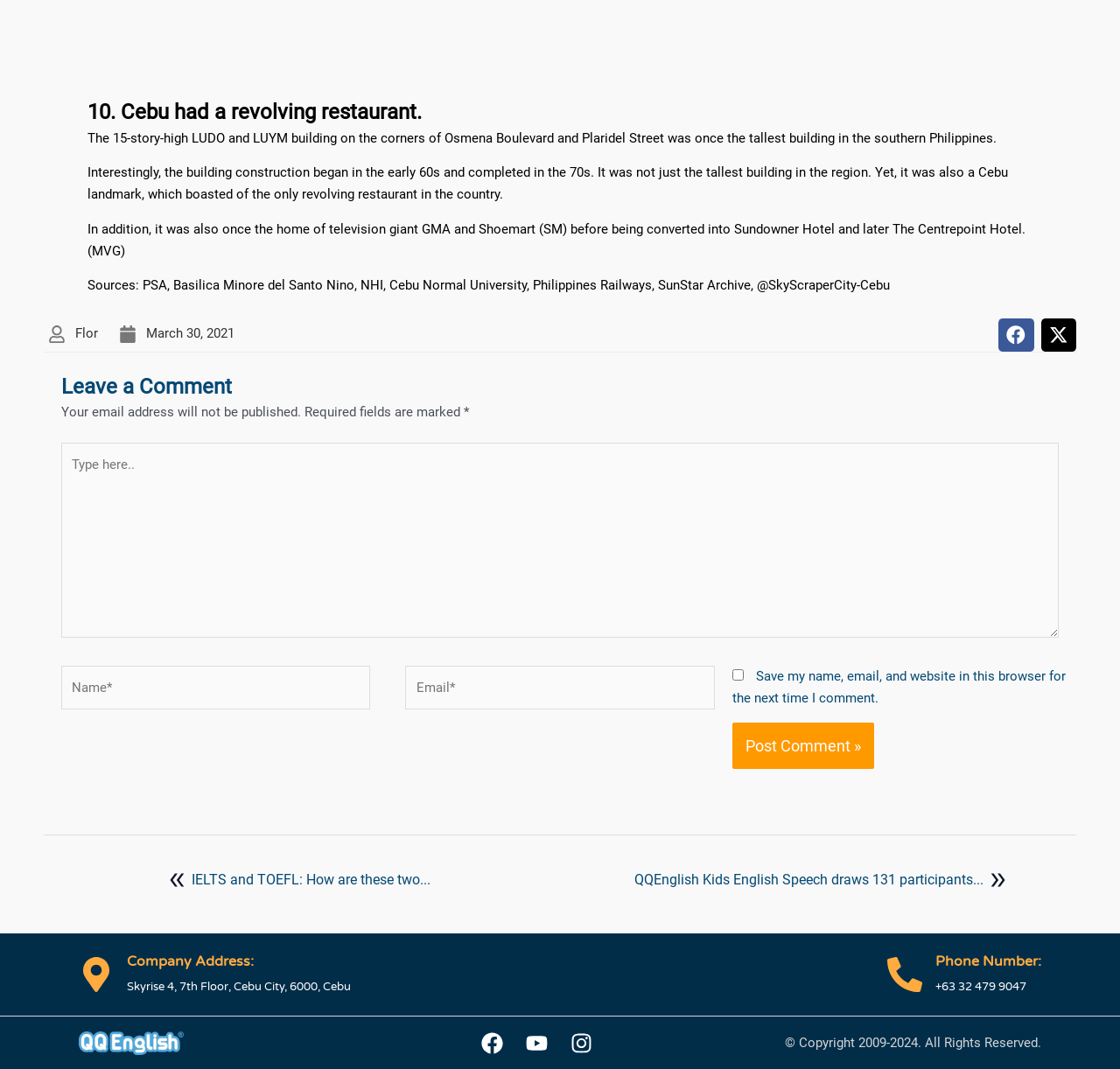Highlight the bounding box coordinates of the element you need to click to perform the following instruction: "Go to Docs."

None